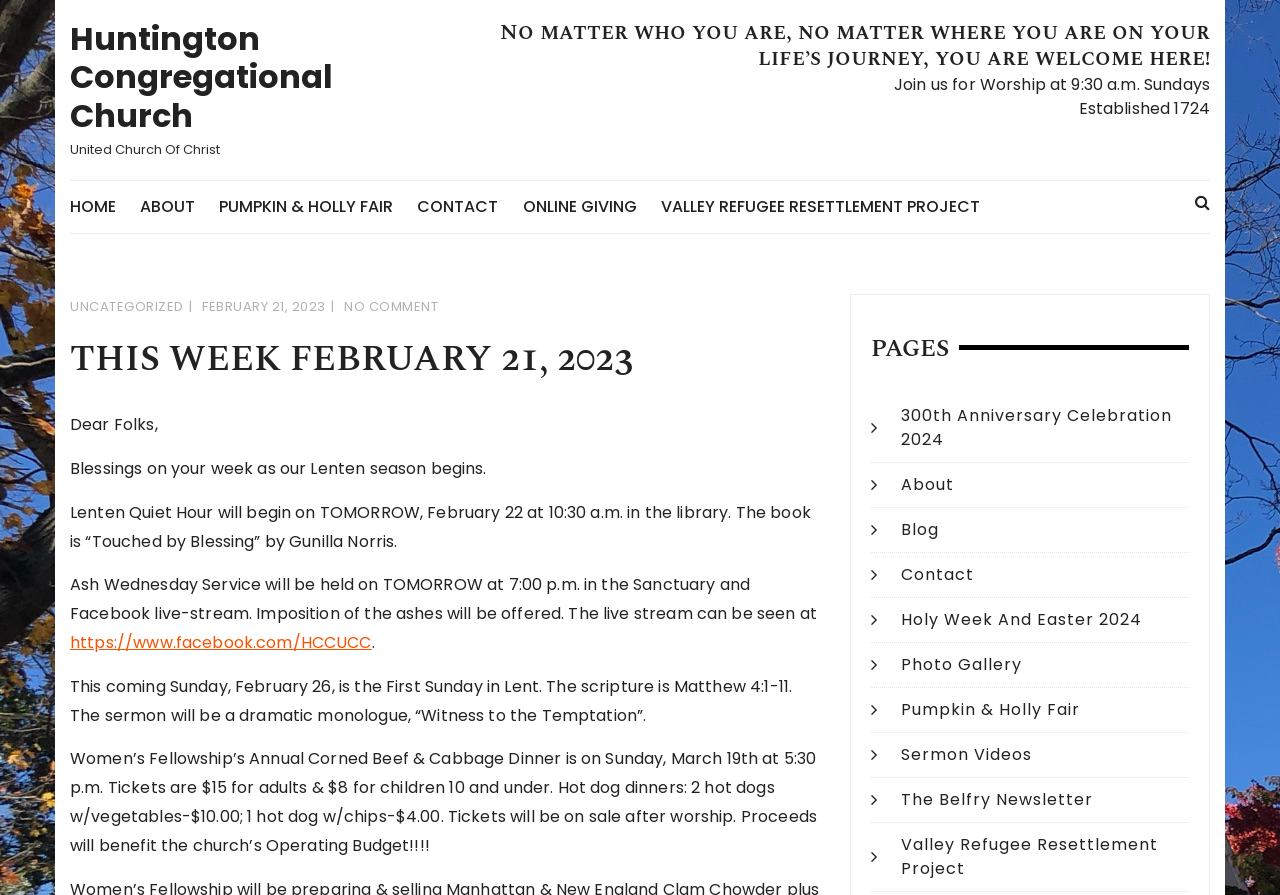Please determine the bounding box coordinates of the element to click in order to execute the following instruction: "Click the 'HOME' link". The coordinates should be four float numbers between 0 and 1, specified as [left, top, right, bottom].

[0.055, 0.202, 0.106, 0.26]